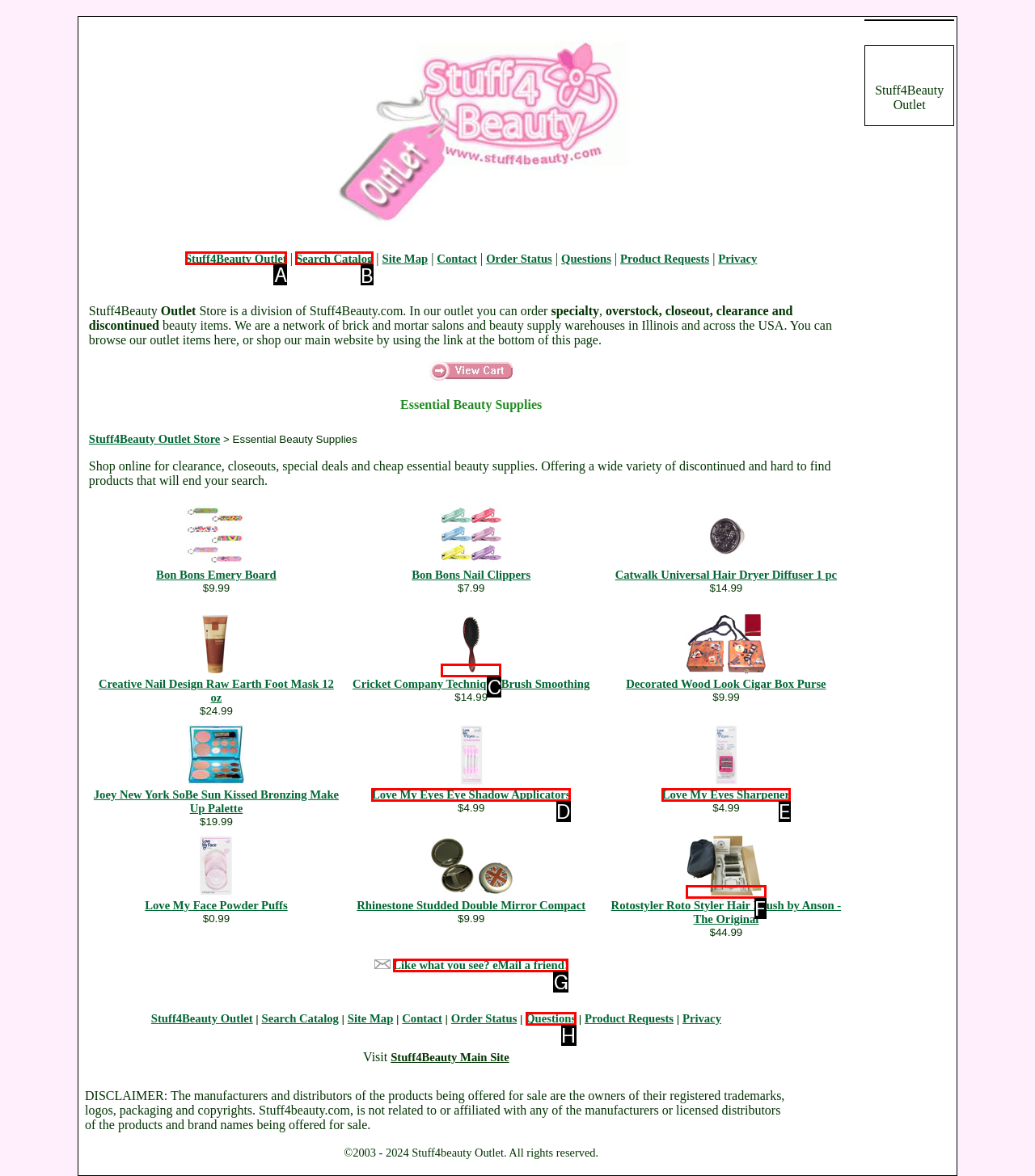Select the correct HTML element to complete the following task: click on the 'Stuff4Beauty Outlet' link
Provide the letter of the choice directly from the given options.

A